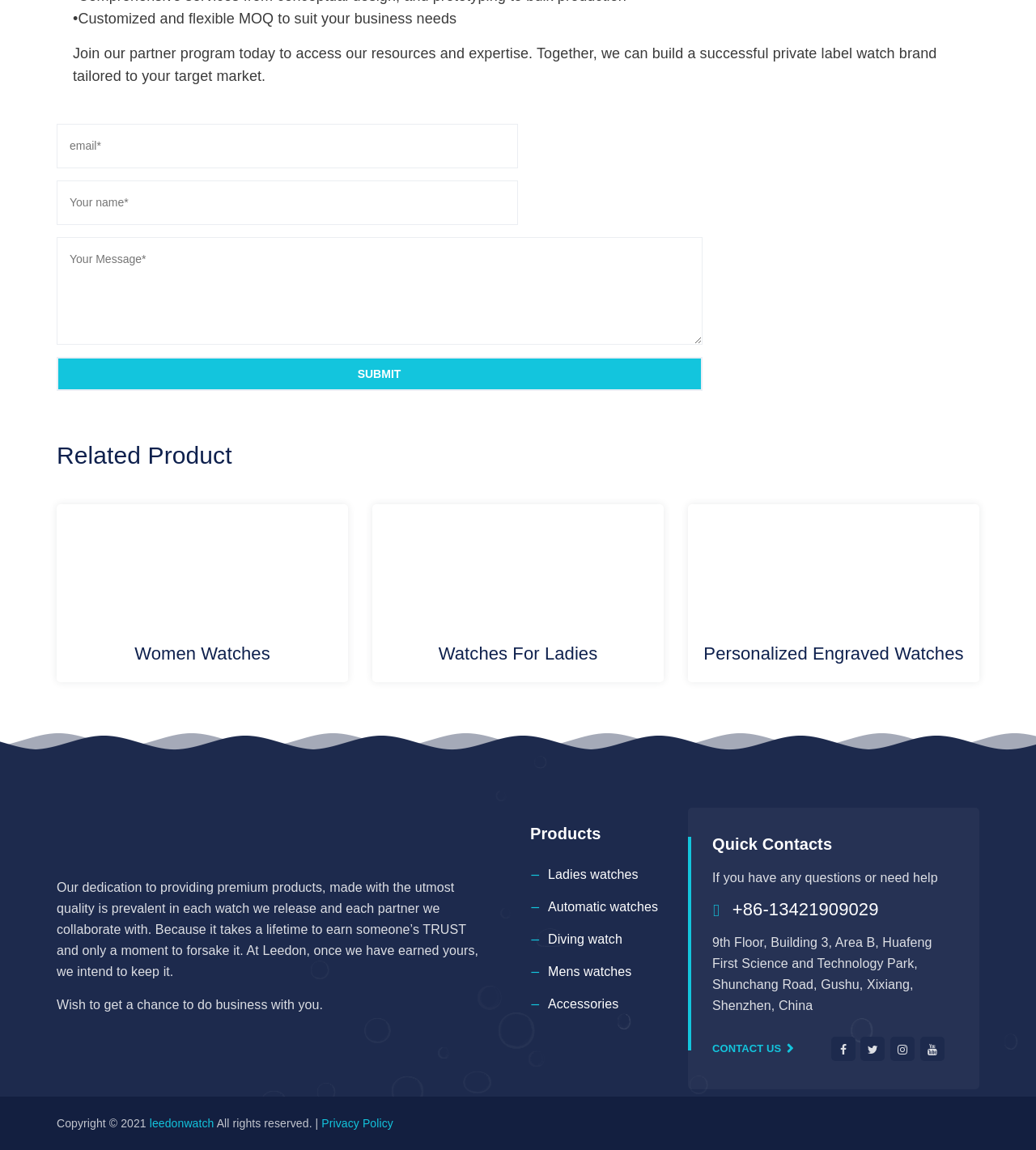Please mark the bounding box coordinates of the area that should be clicked to carry out the instruction: "Fill in the email address".

[0.055, 0.108, 0.5, 0.146]